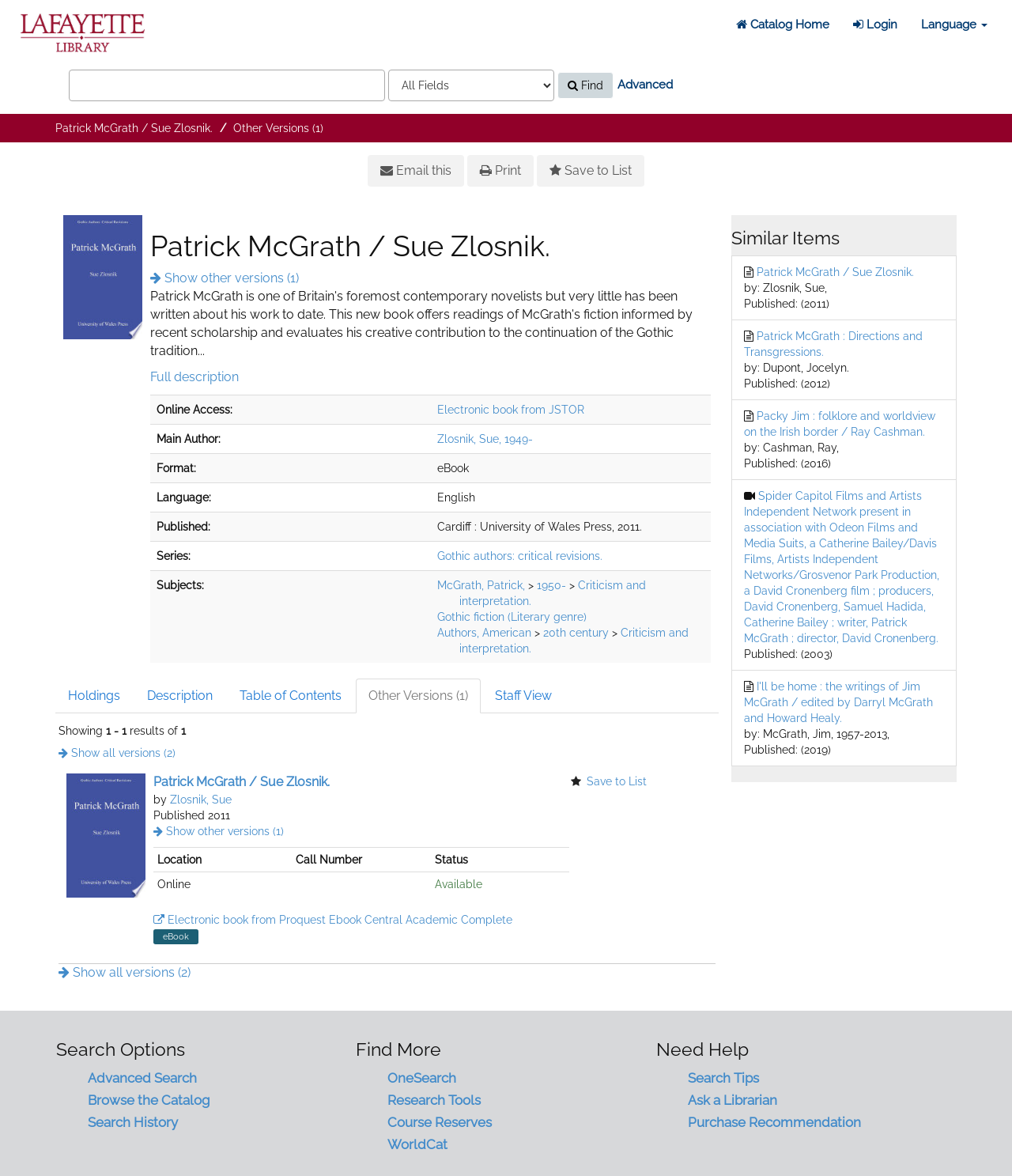What is the format of the book?
Please answer the question with a detailed response using the information from the screenshot.

I found the format of the book by looking at the table 'Bibliographic Details' in the main content section, where it says 'Format: eBook'.